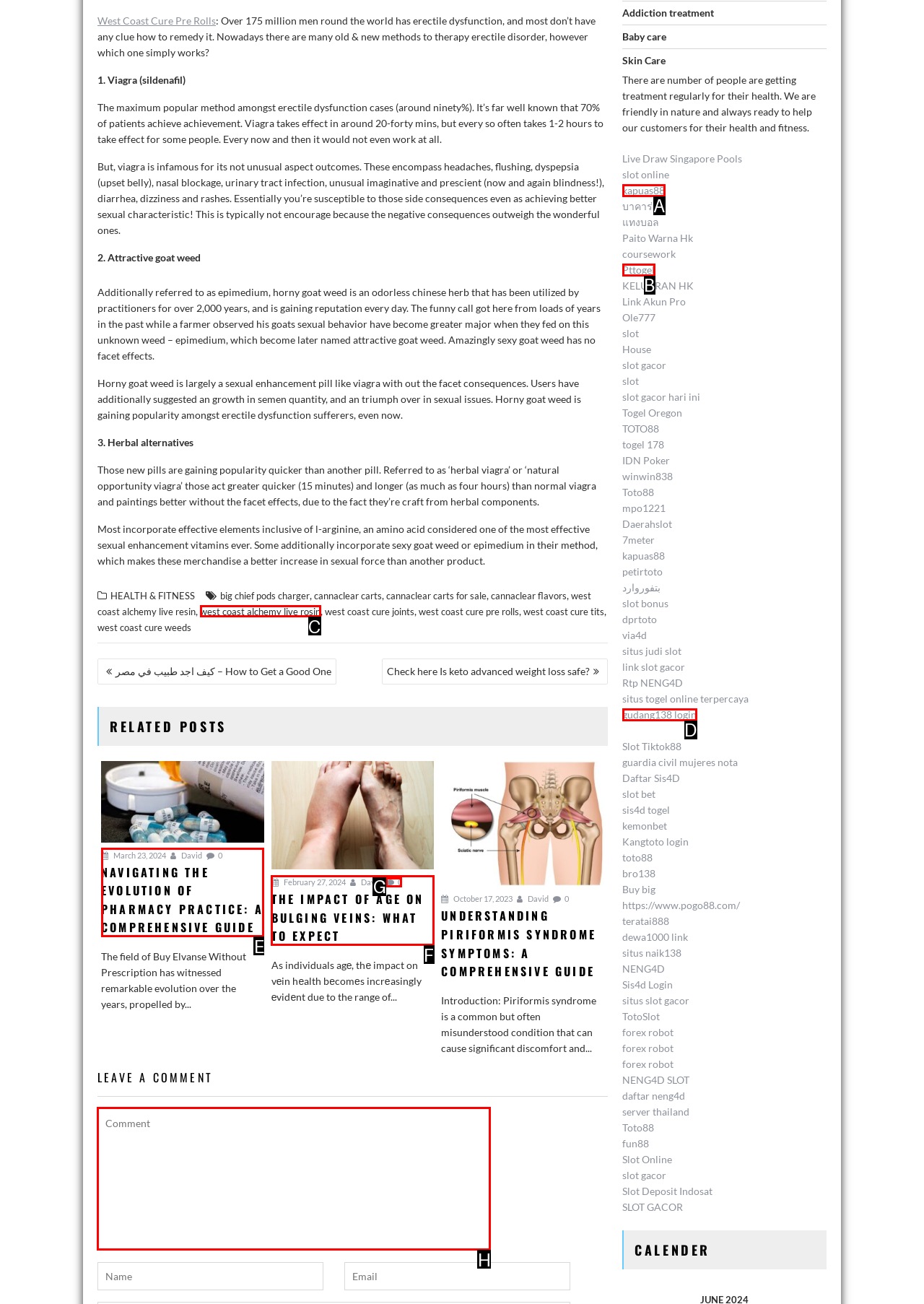Please indicate which HTML element to click in order to fulfill the following task: Enter text in the comment box Respond with the letter of the chosen option.

H